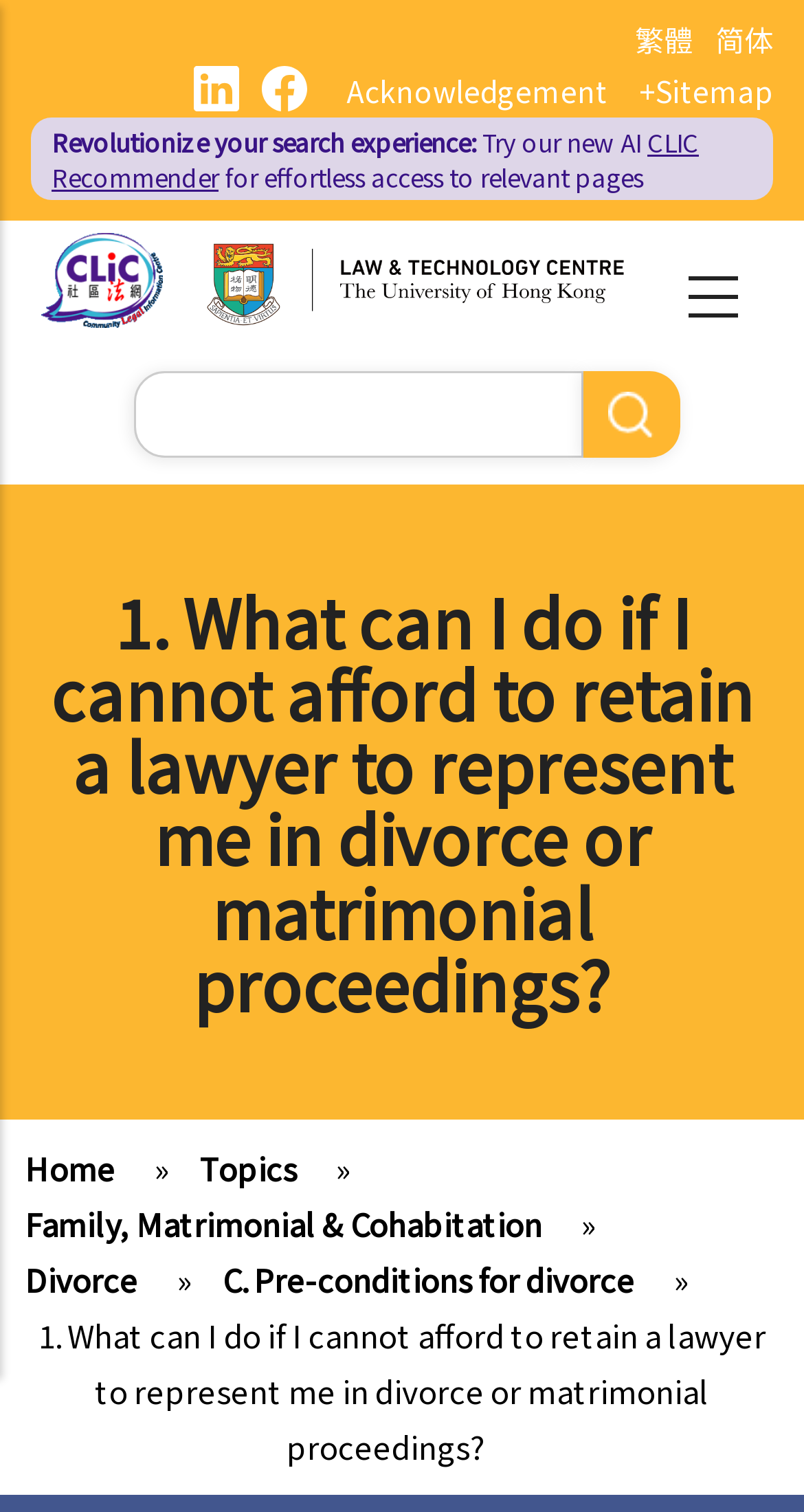Provide a short answer using a single word or phrase for the following question: 
What language options are available on this webpage?

繁體 and 简体